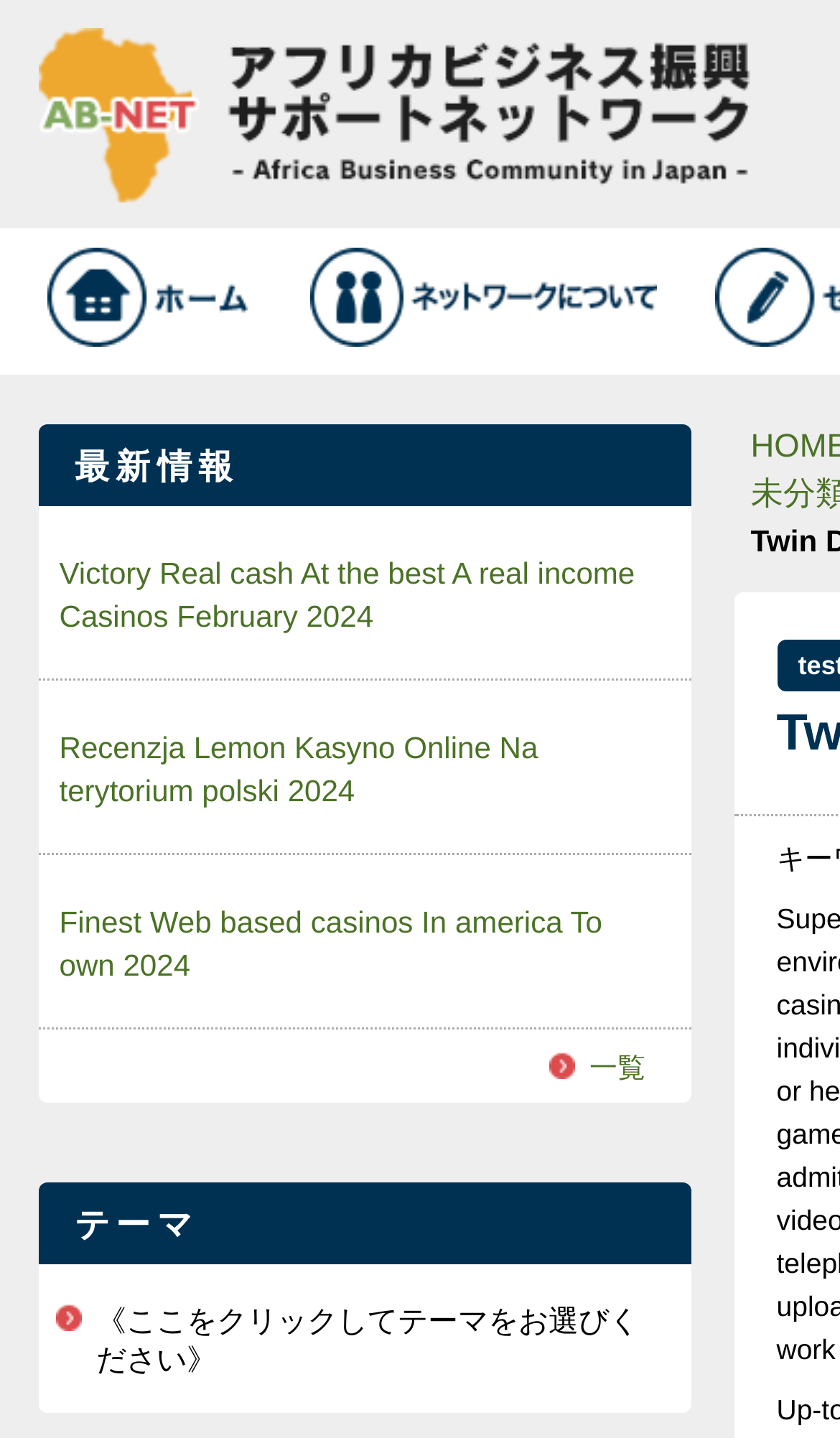Provide a thorough description of this webpage.

The webpage is about the Africa Business Support Network (AB NET), a portal site established to promote business growth in Africa through public-private partnerships. At the top of the page, there is a heading that describes the purpose of AB NET. Below this heading, there are two links, "ホーム" (Home) and "ネットワークについて" (About the Network), each accompanied by an image. These links are positioned side by side, with "ホーム" on the left and "ネットワークについて" on the right.

Further down the page, there is a section titled "最新情報" (Latest Information), which contains three links to articles about online casinos, including "Victory Real cash At the best A real income Casinos February 2024", "Recenzja Lemon Kasyno Online Na terytorium polski 2024", and "Finest Web based casinos In america To own 2024". These links are stacked vertically, with the first link at the top and the third link at the bottom.

To the right of the "最新情報" section, there is a link titled "一覧" (List). Below the "最新情報" section, there is another heading titled "テーマ" (Theme), followed by a static text that says "《ここをクリックしてテーマをお選びください》" (Please click here to select a theme). This text is positioned at the bottom of the page.